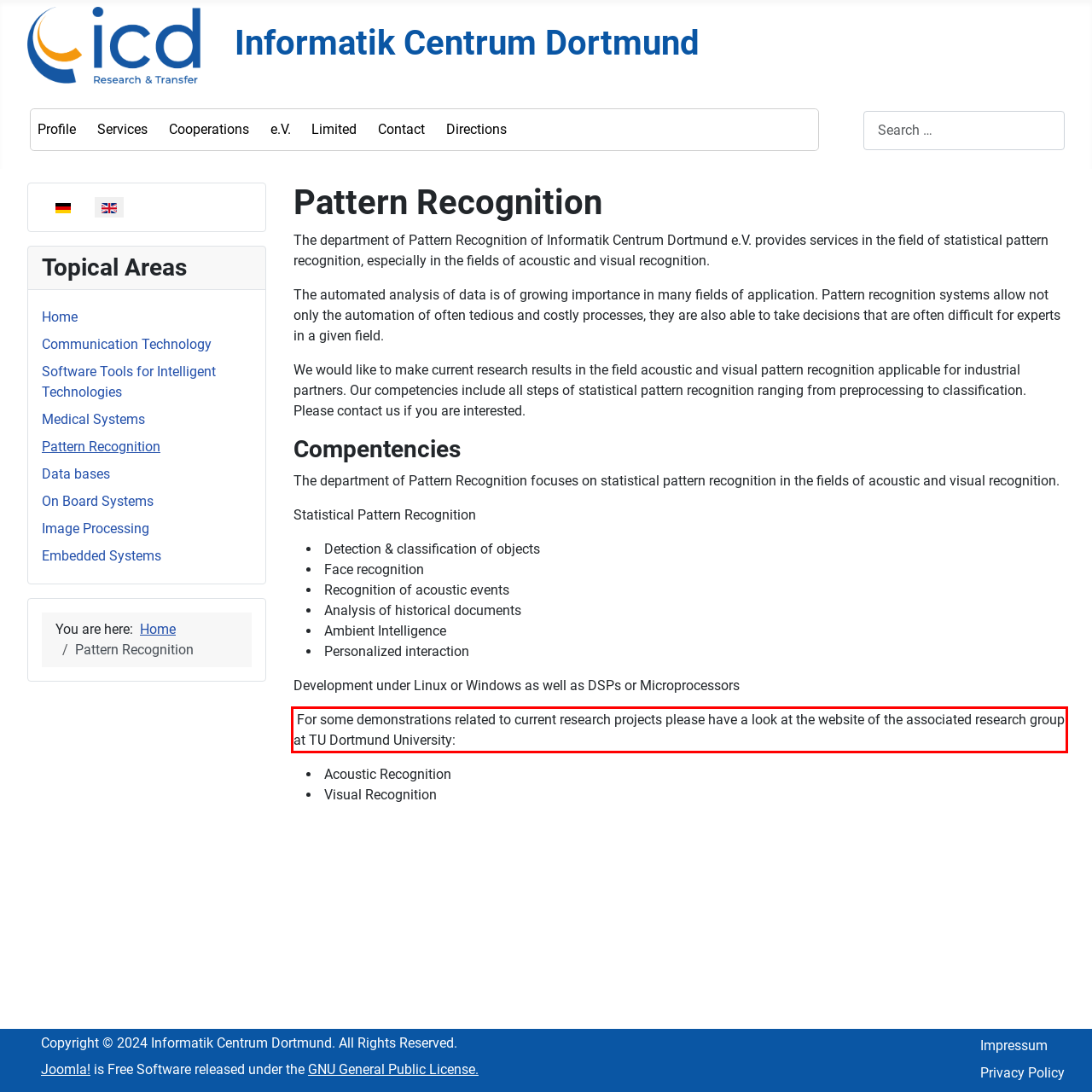Please use OCR to extract the text content from the red bounding box in the provided webpage screenshot.

For some demonstrations related to current research projects please have a look at the website of the associated research group at TU Dortmund University: